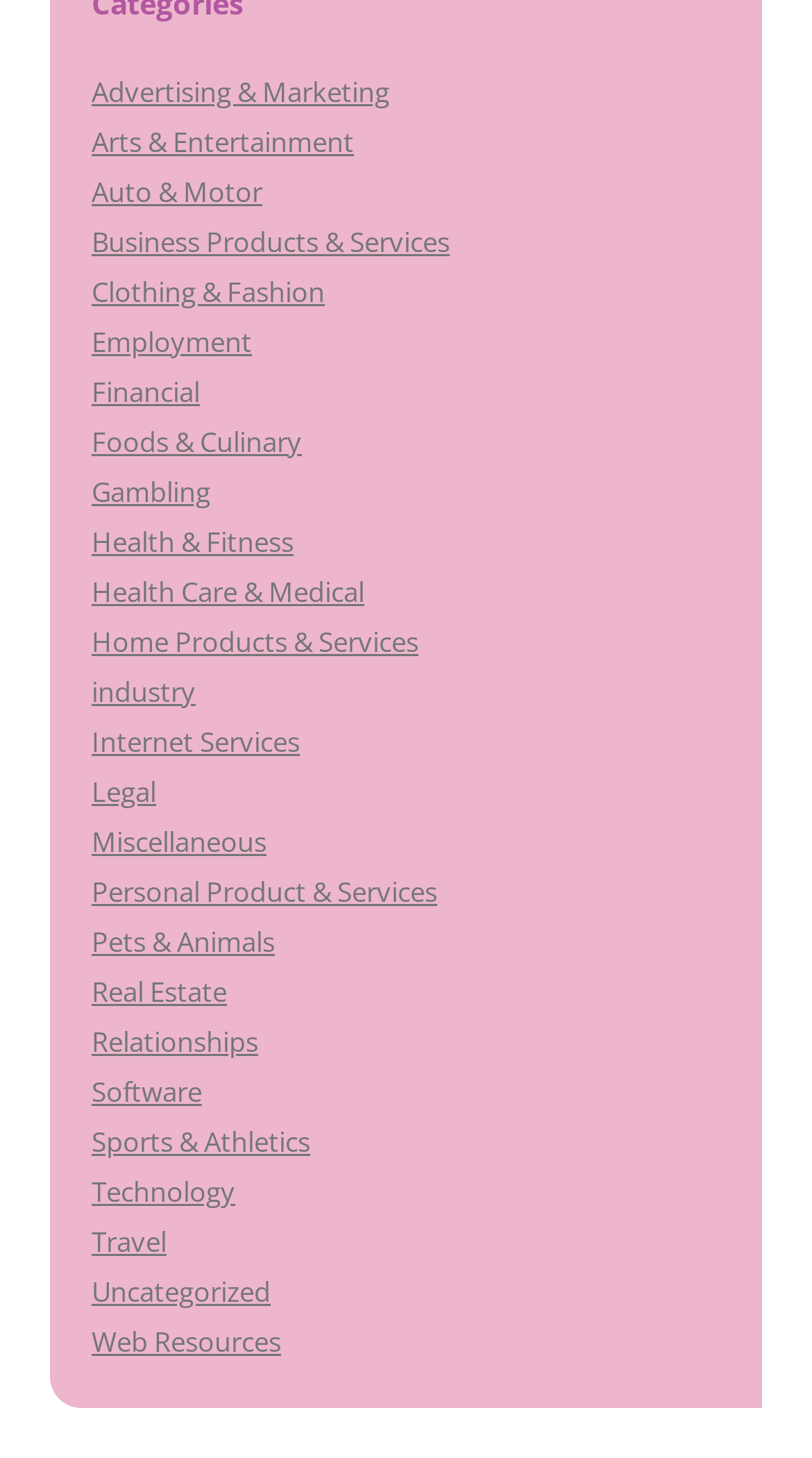Determine the bounding box coordinates for the element that should be clicked to follow this instruction: "View Travel". The coordinates should be given as four float numbers between 0 and 1, in the format [left, top, right, bottom].

[0.113, 0.838, 0.205, 0.864]